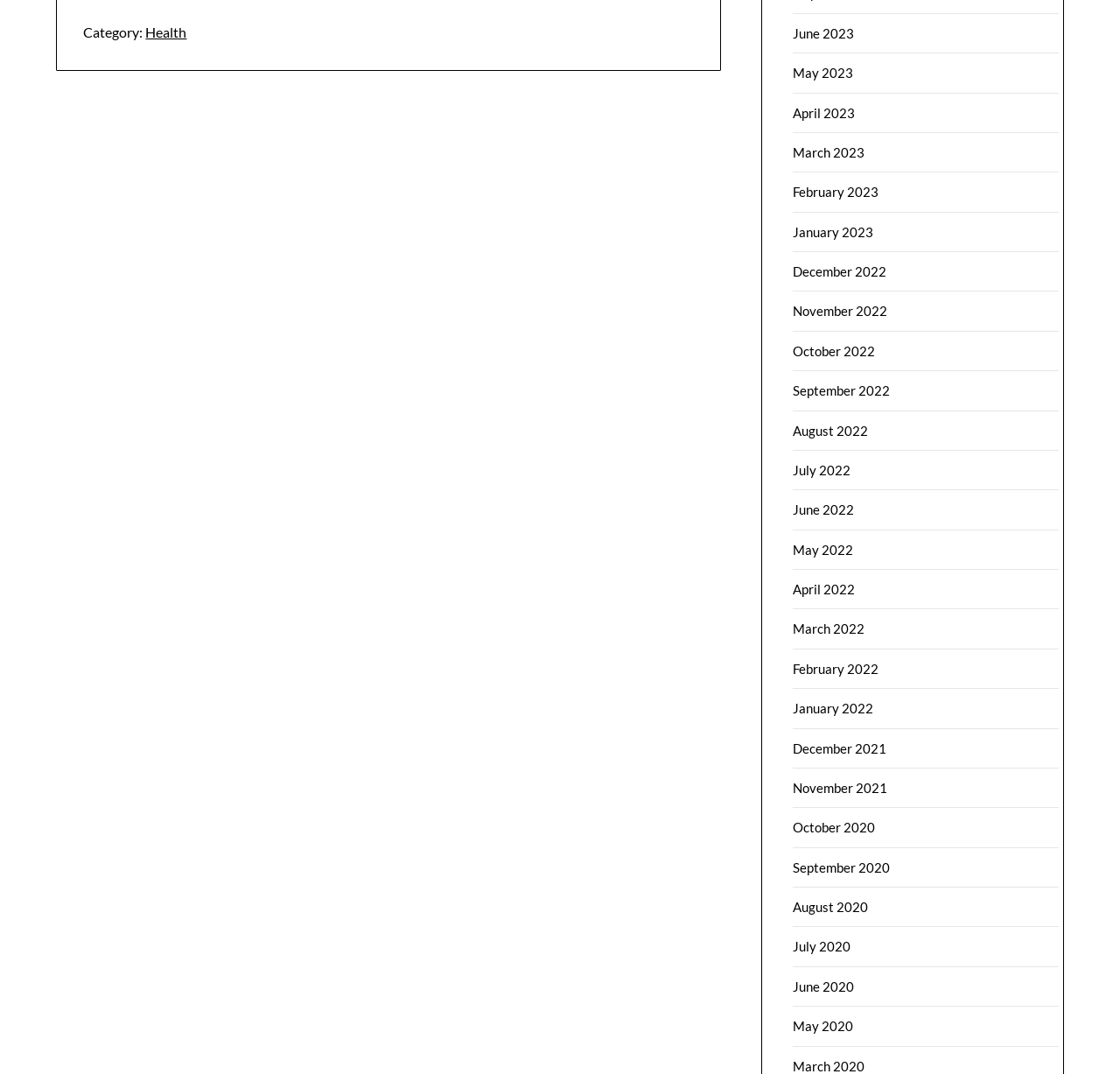What category is this webpage about?
Please provide an in-depth and detailed response to the question.

The webpage has a static text element 'Category:' followed by a link 'Health', indicating that the webpage is about the Health category.